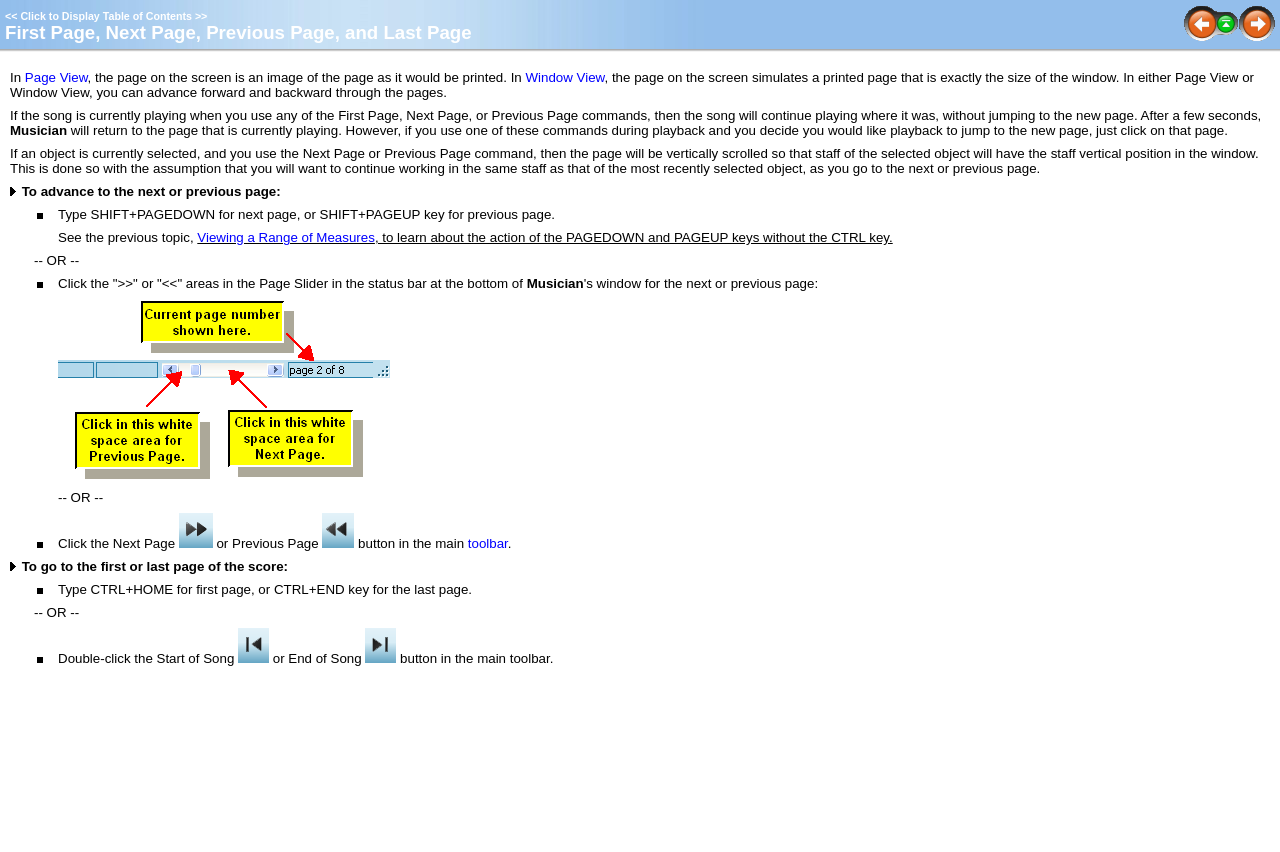Please respond in a single word or phrase: 
How do you go to the first page of the score?

Type CTRL+HOME